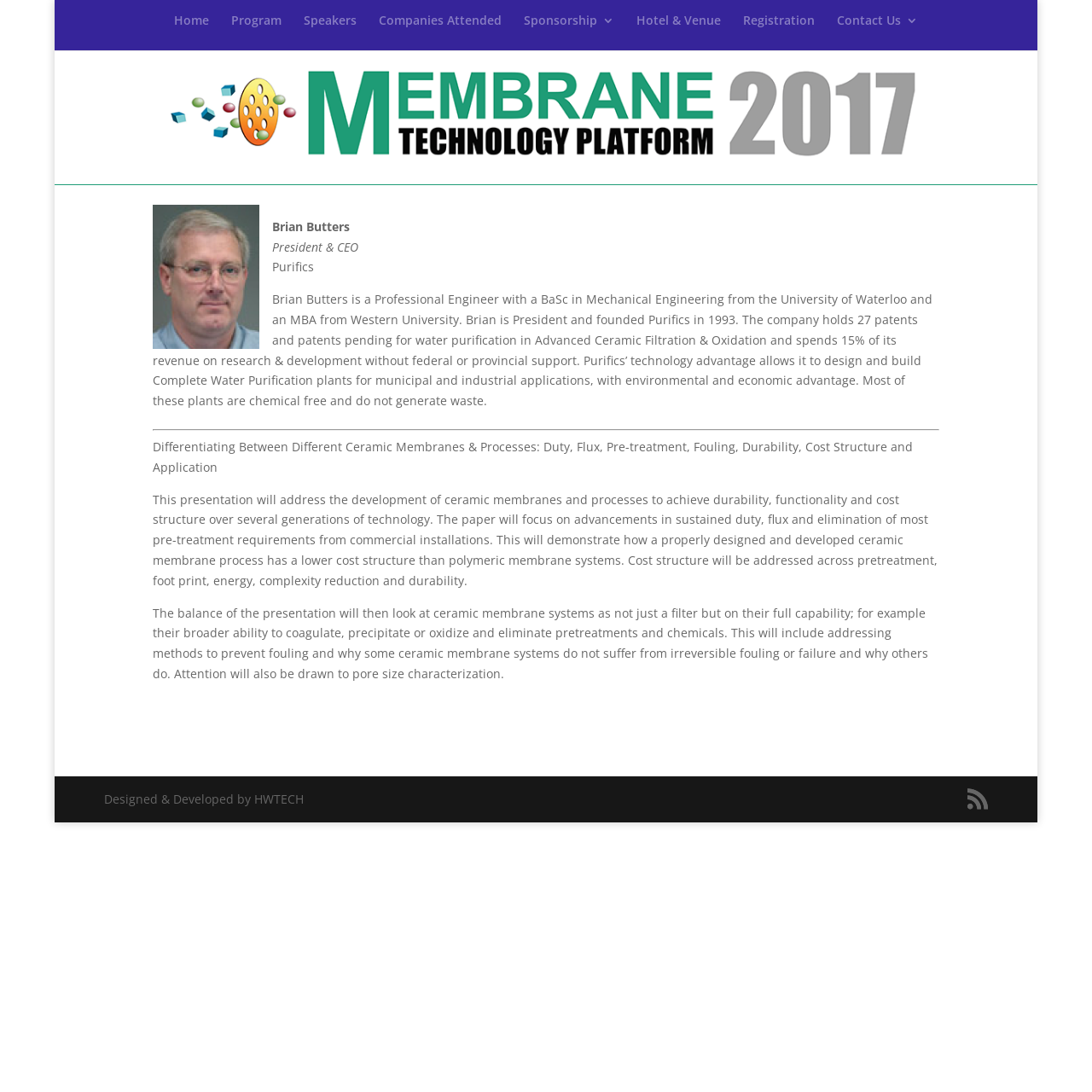Please specify the coordinates of the bounding box for the element that should be clicked to carry out this instruction: "View the 'Program' page". The coordinates must be four float numbers between 0 and 1, formatted as [left, top, right, bottom].

[0.212, 0.013, 0.258, 0.046]